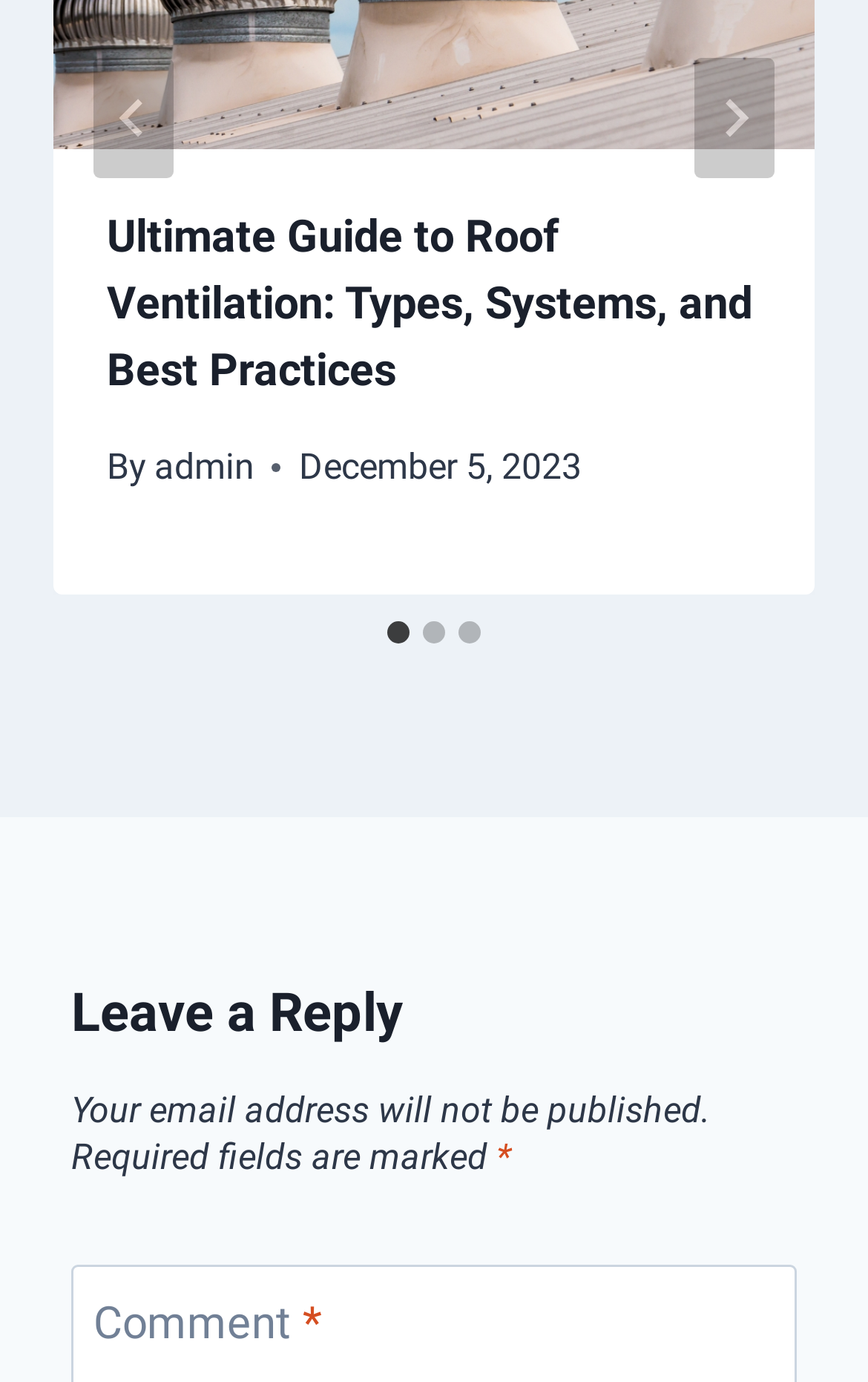Using the description "122", predict the bounding box of the relevant HTML element.

None